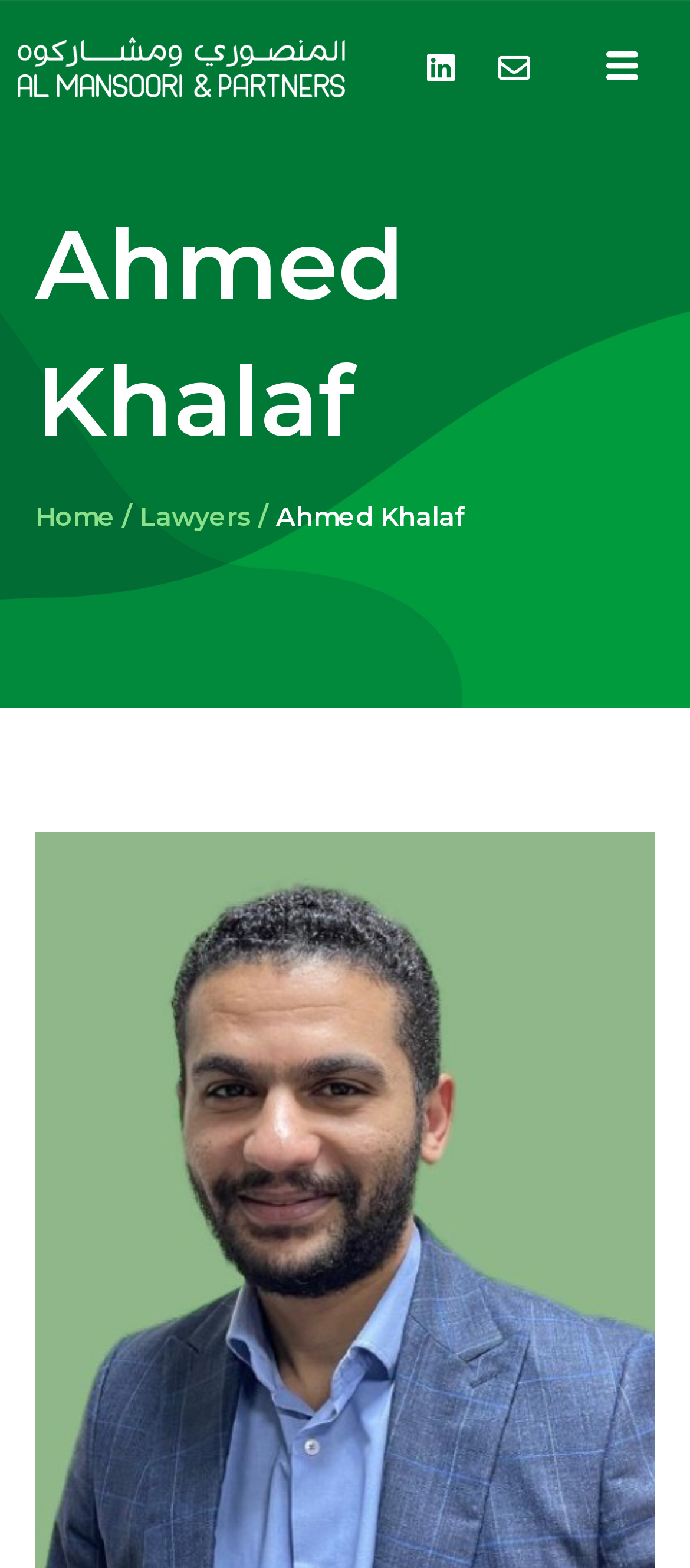Given the element description, predict the bounding box coordinates in the format (top-left x, top-left y, bottom-right x, bottom-right y), using floating point numbers between 0 and 1: parent_node: Home aria-label="hamburger-icon"

[0.844, 0.023, 0.959, 0.063]